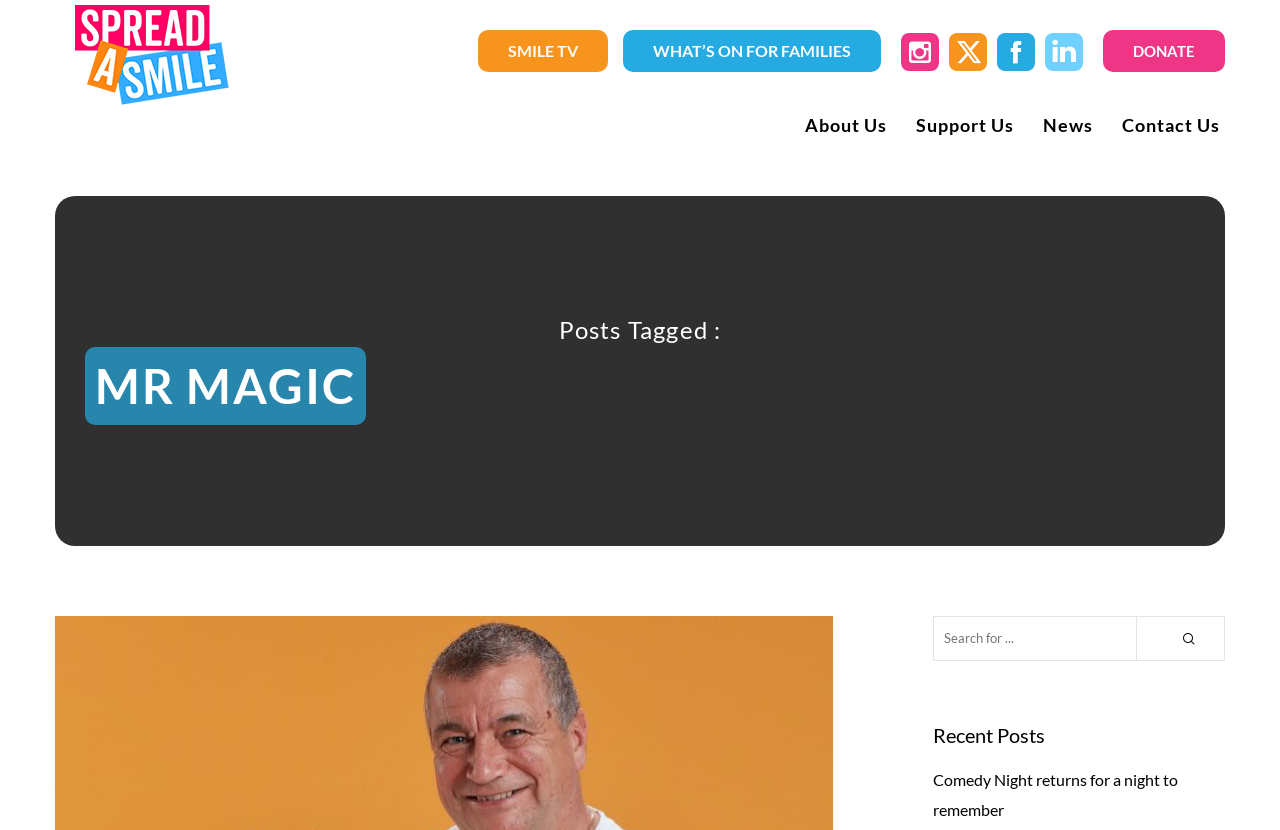Using the provided element description: "SMILE TV", identify the bounding box coordinates. The coordinates should be four floats between 0 and 1 in the order [left, top, right, bottom].

[0.373, 0.036, 0.475, 0.087]